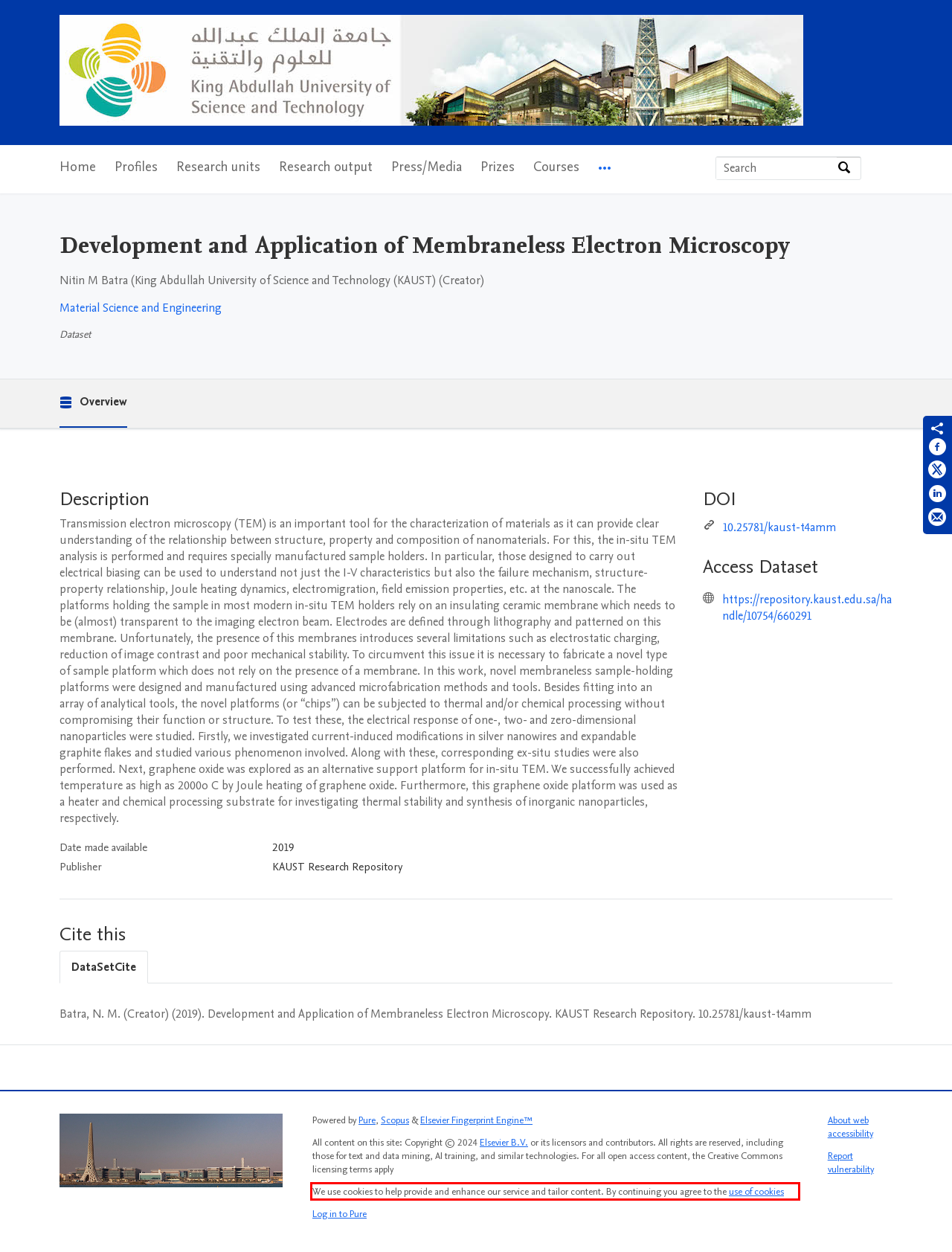Given a screenshot of a webpage, locate the red bounding box and extract the text it encloses.

We use cookies to help provide and enhance our service and tailor content. By continuing you agree to the use of cookies